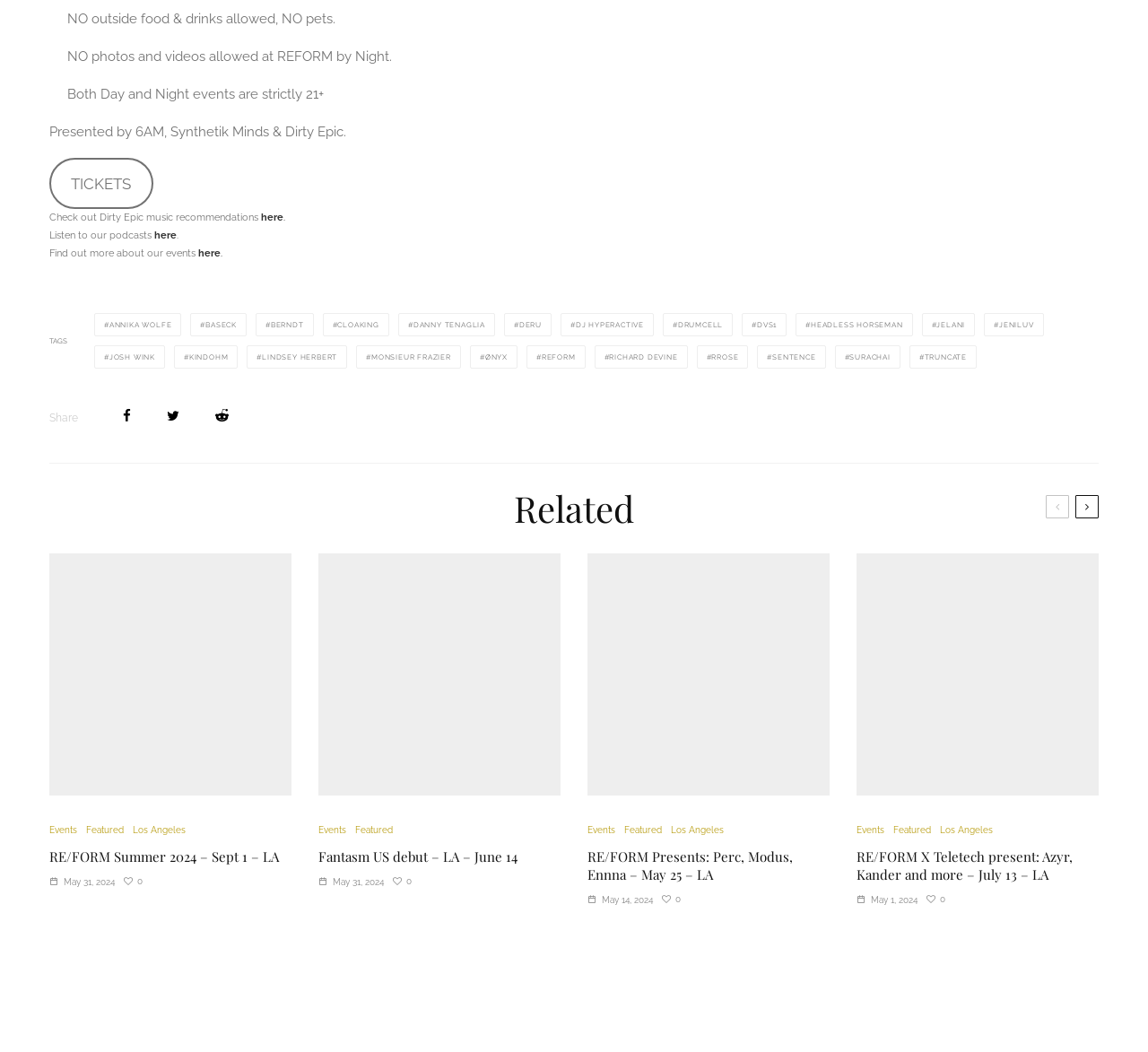Please examine the image and provide a detailed answer to the question: What is not allowed at RE/FORM by Night?

I found the text 'NO photos and videos allowed at RE/FORM by Night.' which clearly states what is not allowed at this event.